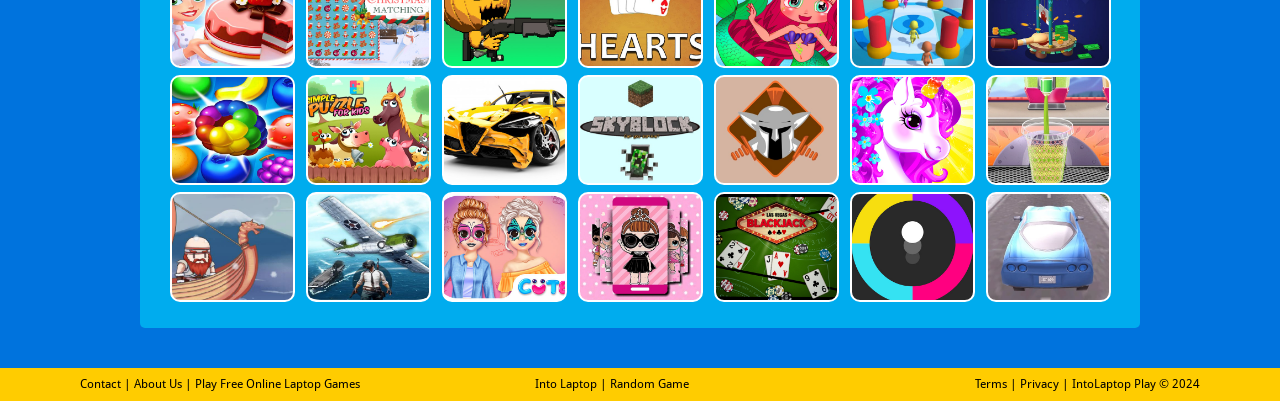Given the content of the image, can you provide a detailed answer to the question?
How many sections are there in the webpage?

The webpage can be divided into two sections: the top section with 8 links and the bottom section with links to 'Contact', 'About Us', and other pages. These sections can be identified by their distinct bounding box coordinates and OCR text.